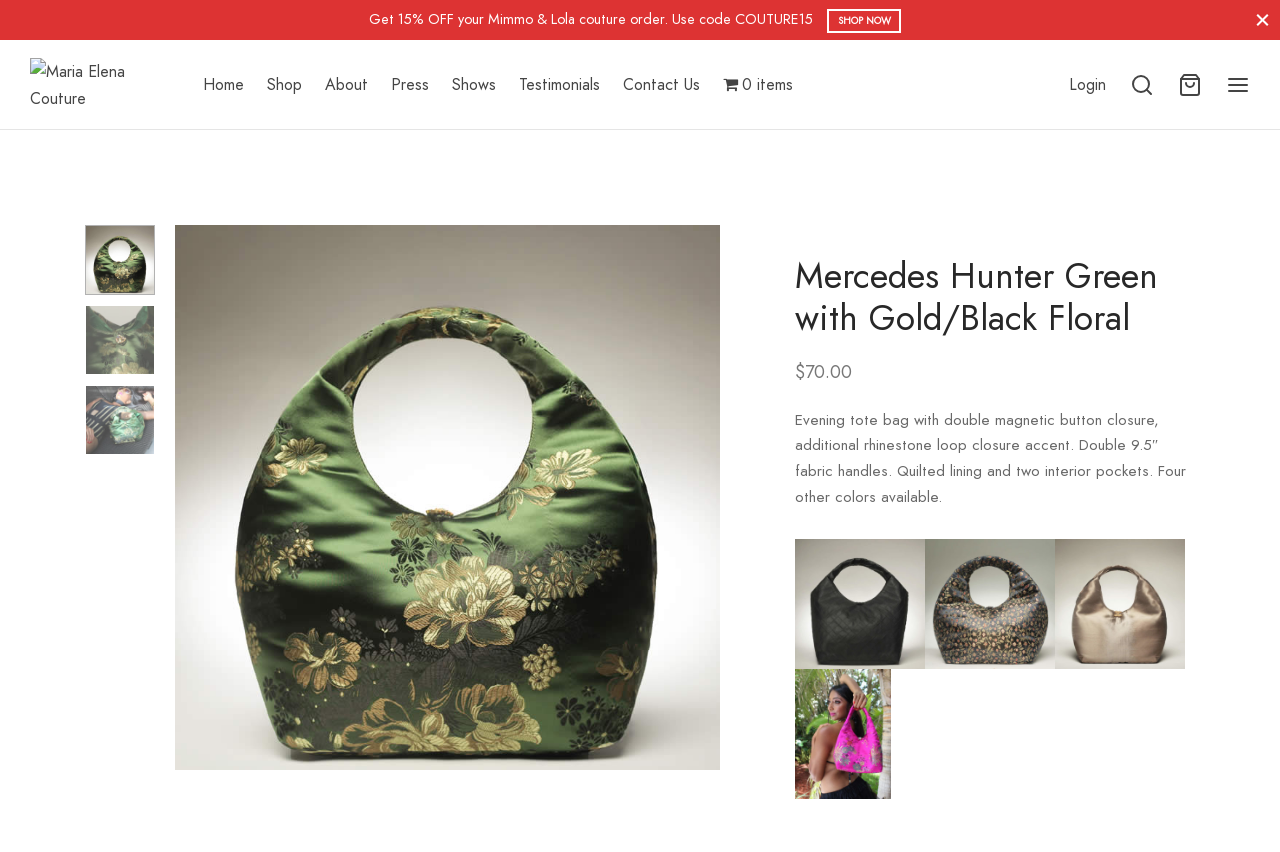Given the element description "Home", identify the bounding box of the corresponding UI element.

[0.159, 0.078, 0.191, 0.121]